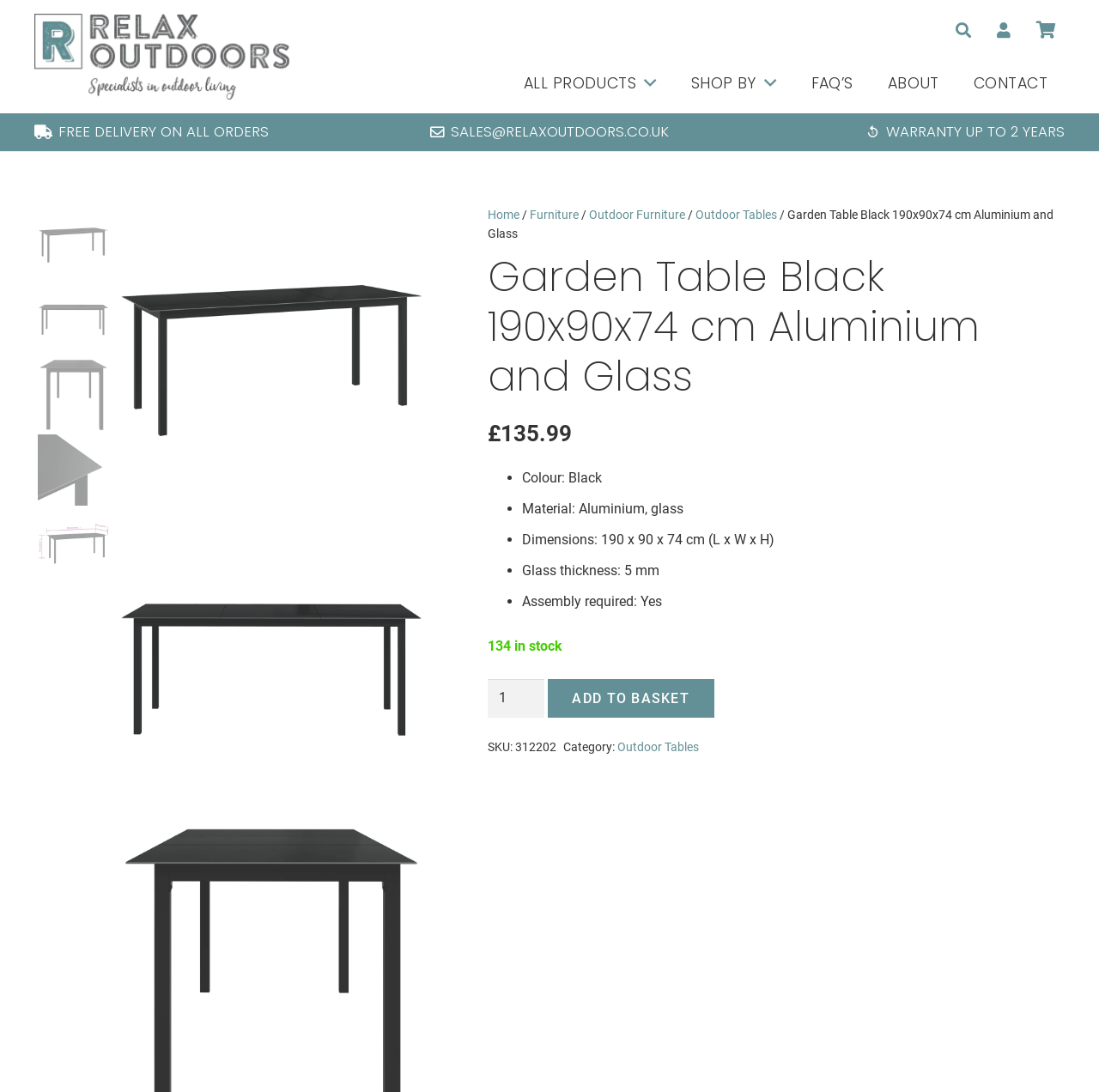What is the minimum quantity that can be added to the basket?
Utilize the image to construct a detailed and well-explained answer.

I found the minimum quantity that can be added to the basket by looking at the spin button that has a minimum value of 1.